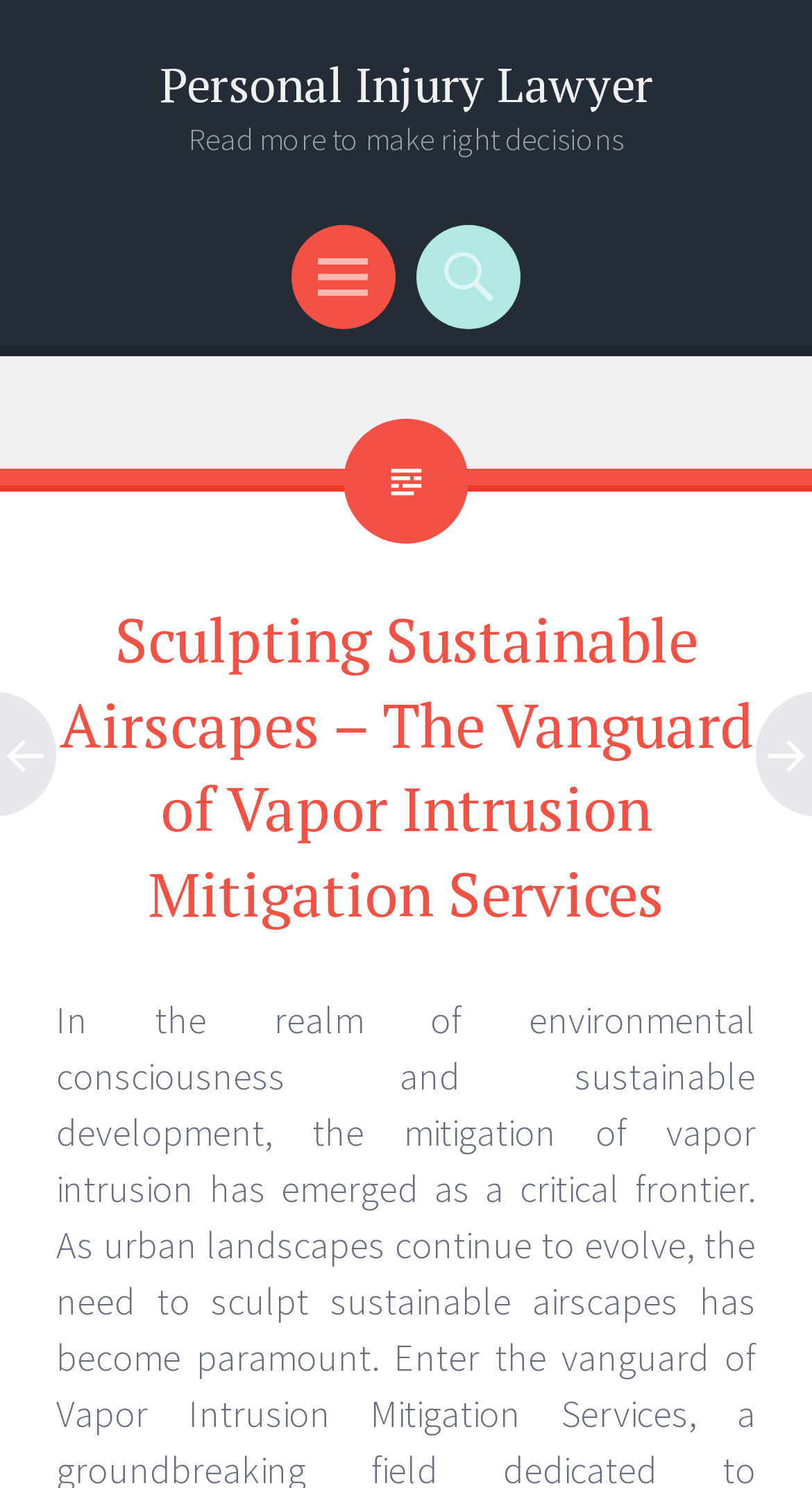Answer the question using only a single word or phrase: 
Is there a menu on the webpage?

Yes